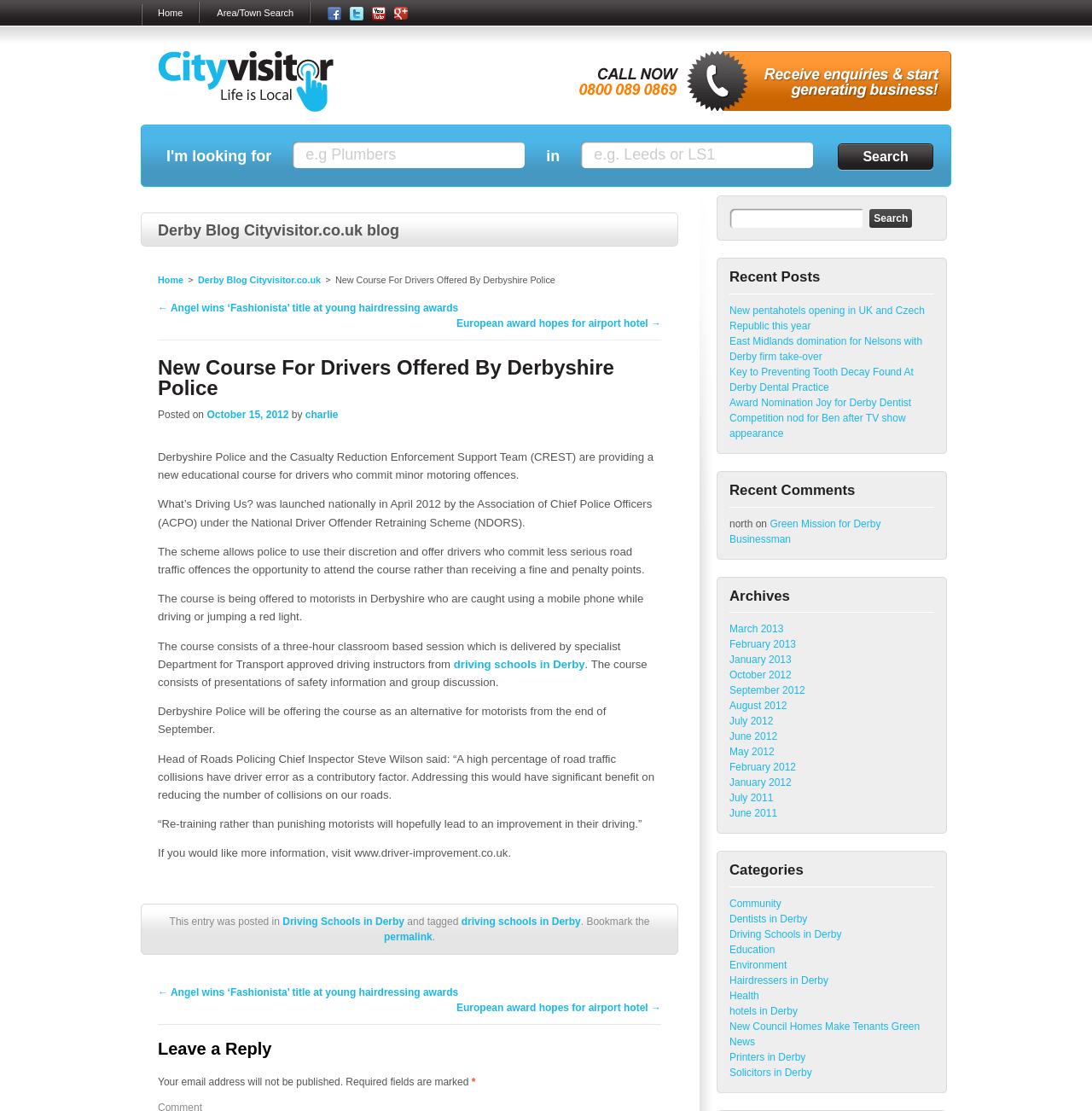Find the bounding box coordinates for the area that must be clicked to perform this action: "Click on the 'Search' button".

[0.766, 0.127, 0.856, 0.154]